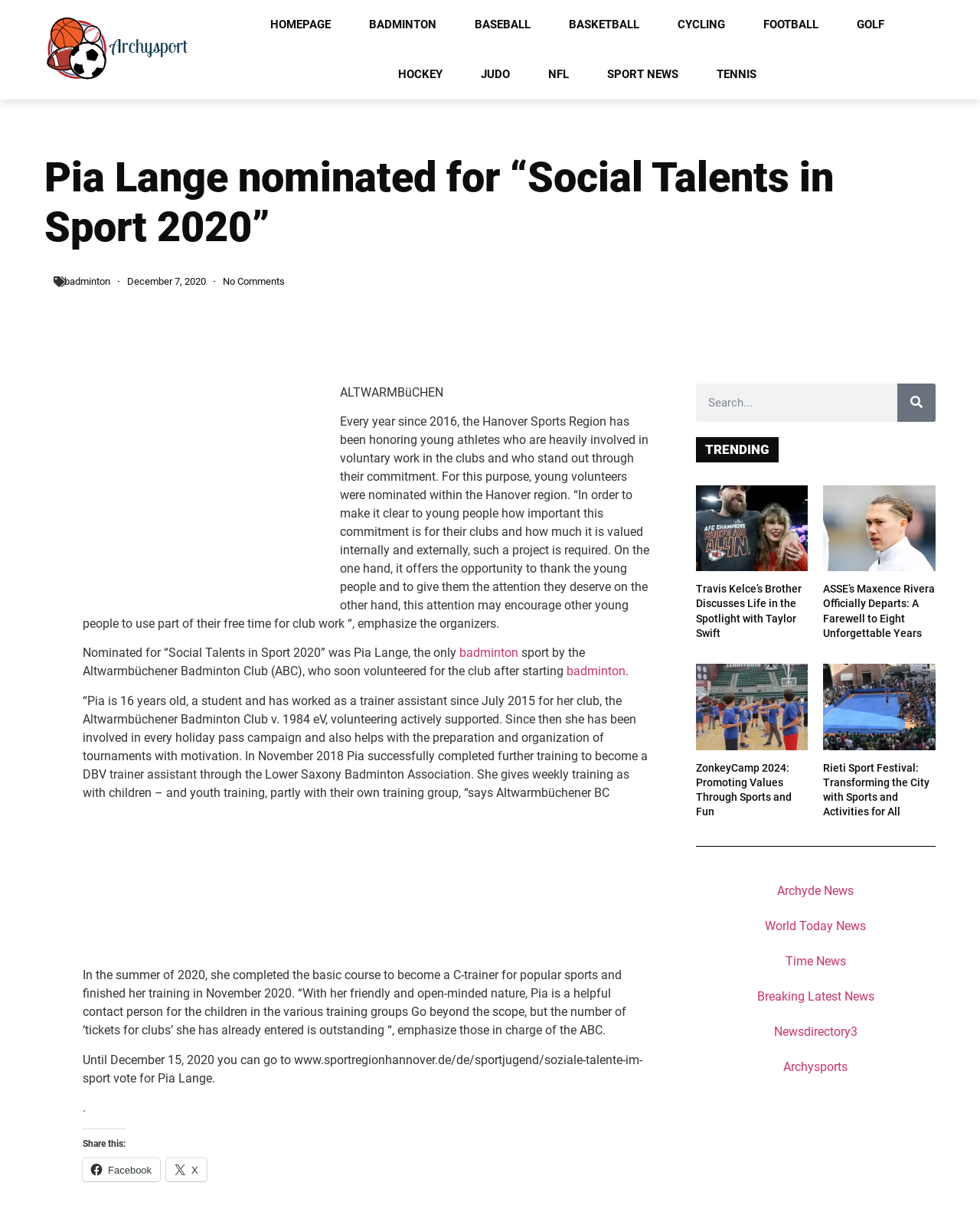How many sports are listed in the top navigation bar?
Using the visual information from the image, give a one-word or short-phrase answer.

10